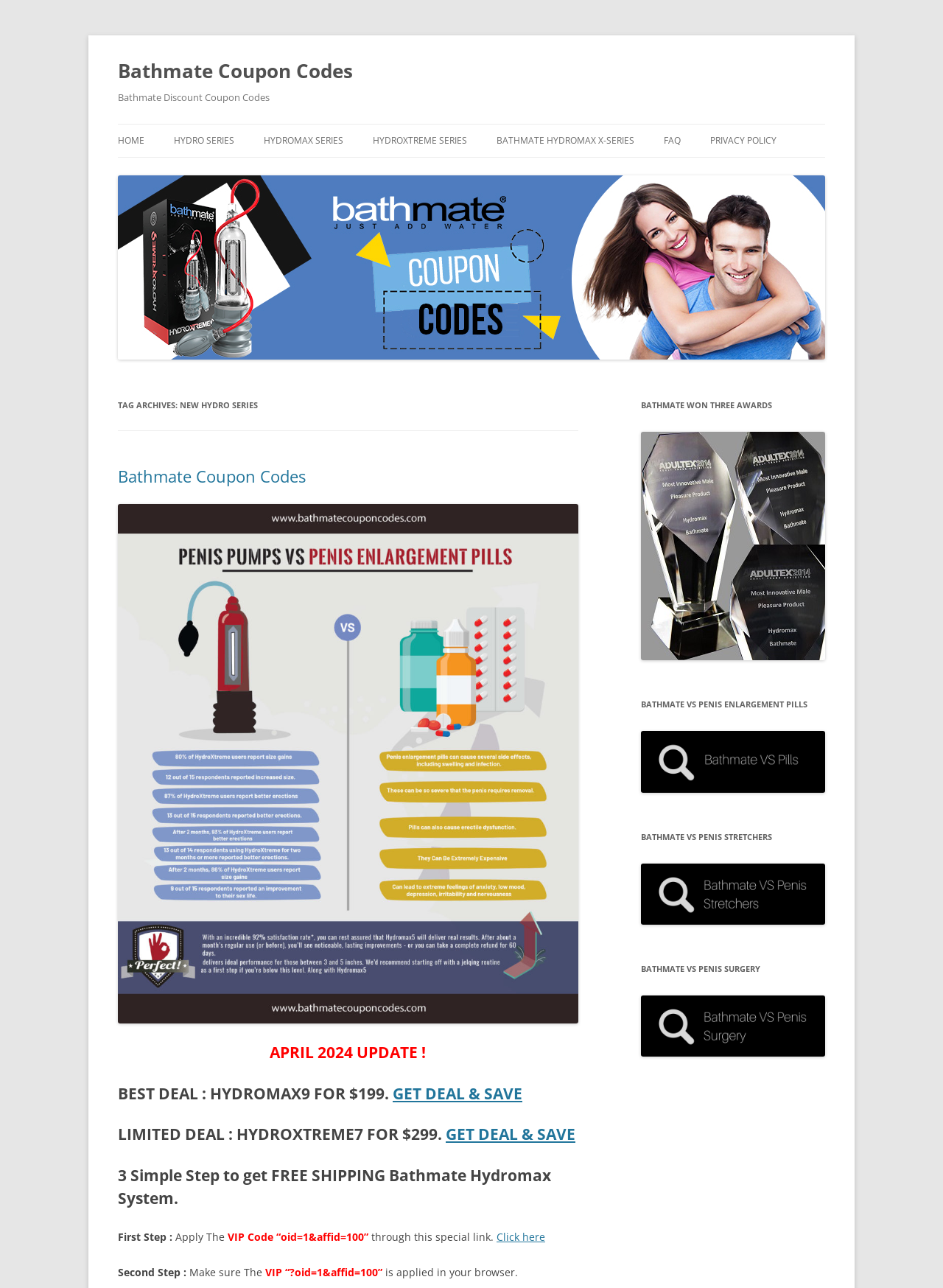How many series are mentioned on the webpage?
Provide a fully detailed and comprehensive answer to the question.

I counted the number of series mentioned on the webpage by looking at the links in the navigation menu, which are 'HYDRO SERIES', 'HYDROMAX SERIES', 'HYDROXTREME SERIES', and 'BATHMATE HYDROMAX X-SERIES'.